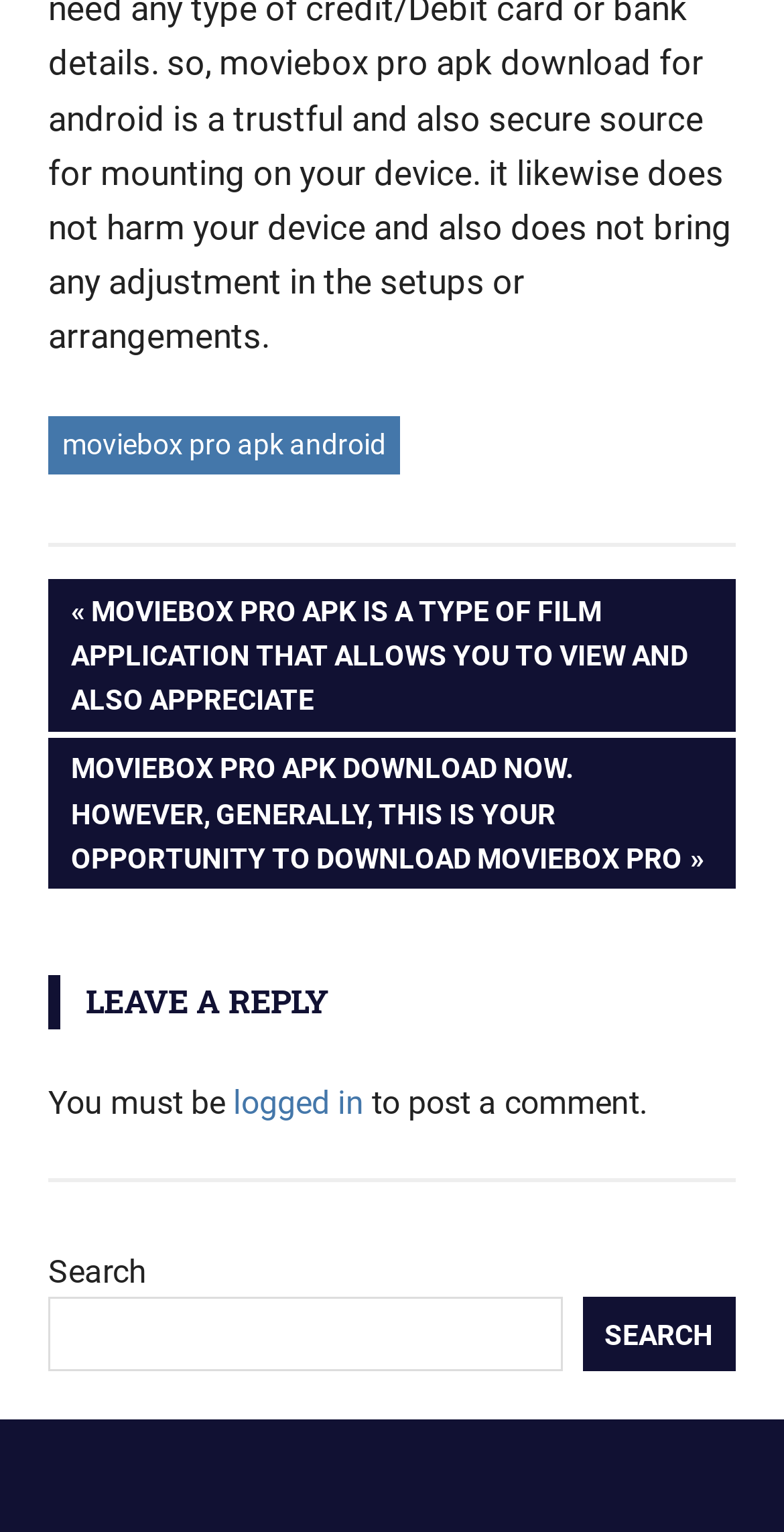Given the webpage screenshot, identify the bounding box of the UI element that matches this description: "parent_node: SEARCH name="s"".

[0.062, 0.847, 0.717, 0.896]